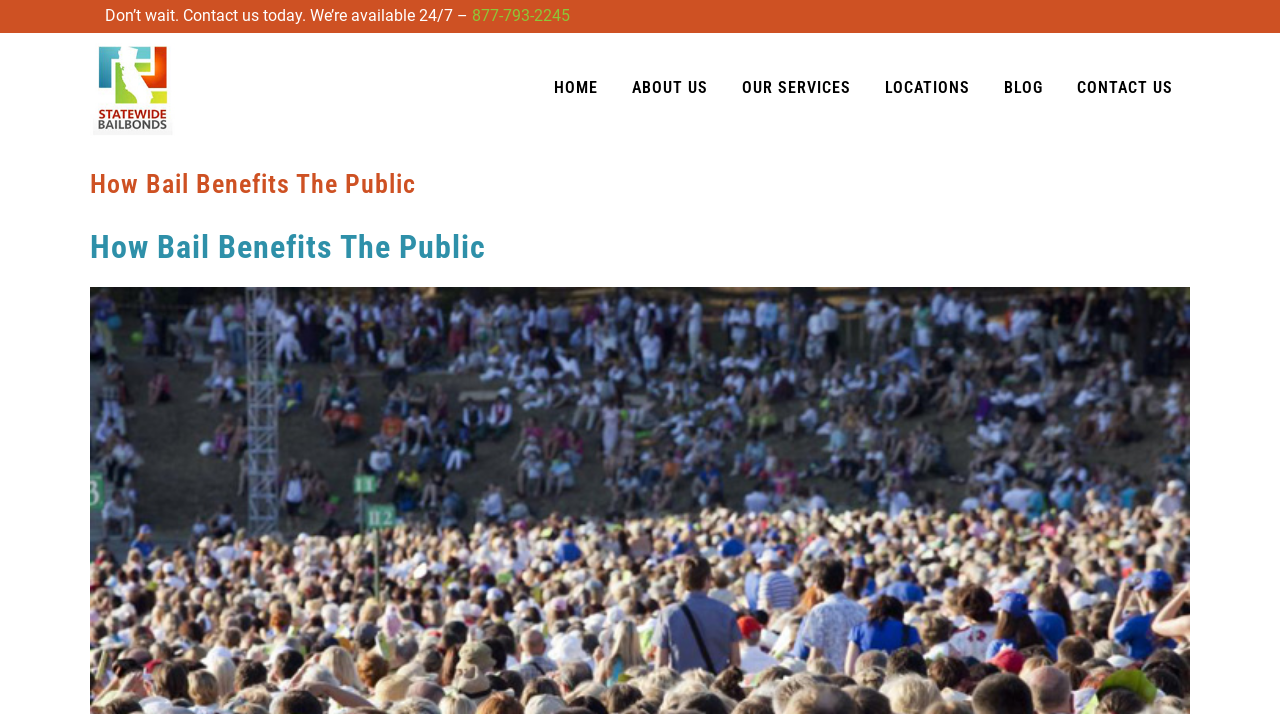Please find the bounding box for the following UI element description. Provide the coordinates in (top-left x, top-left y, bottom-right x, bottom-right y) format, with values between 0 and 1: Home

[0.42, 0.046, 0.48, 0.2]